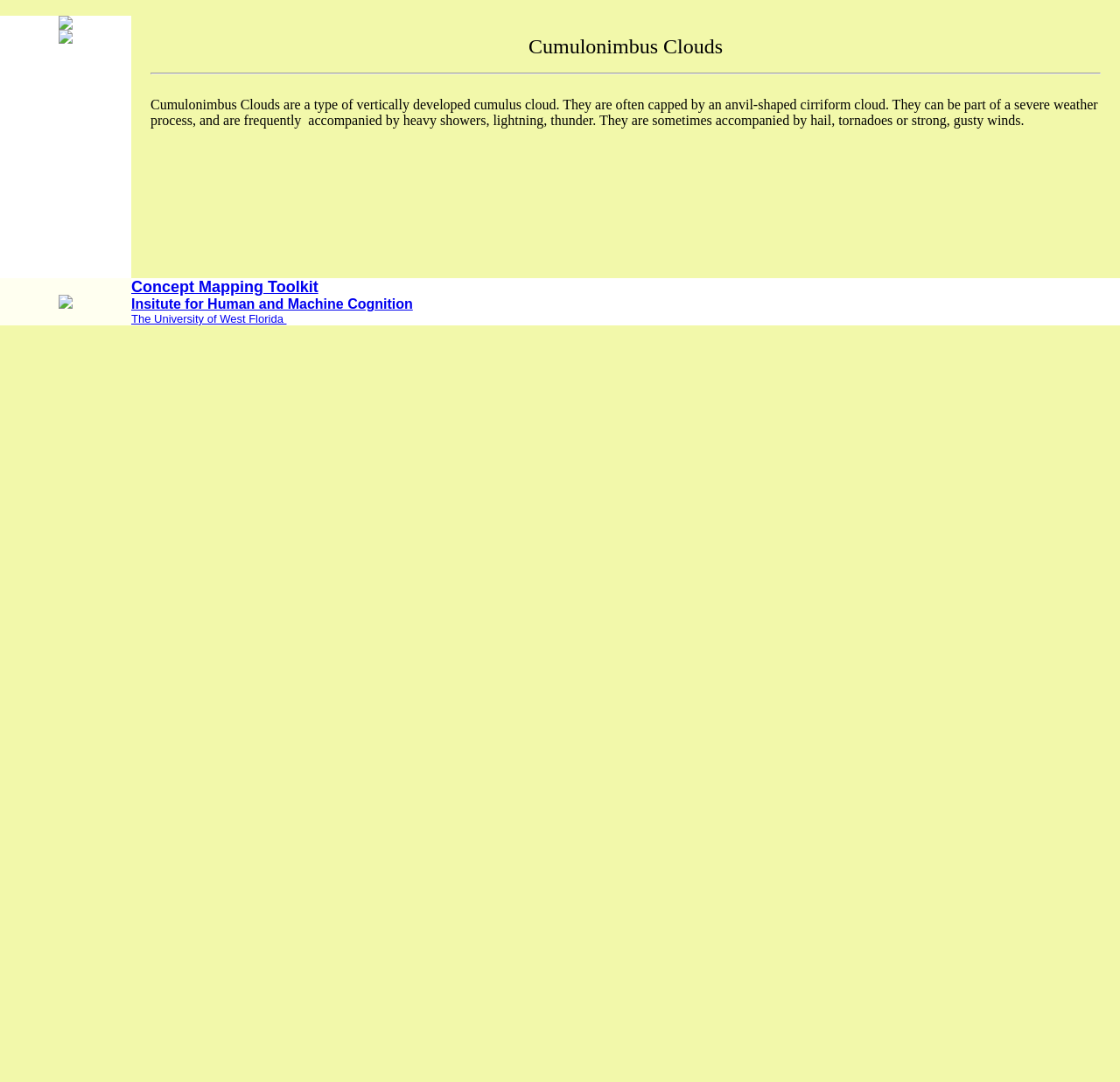Answer the following inquiry with a single word or phrase:
What type of cloud is described on this page?

Cumulonimbus